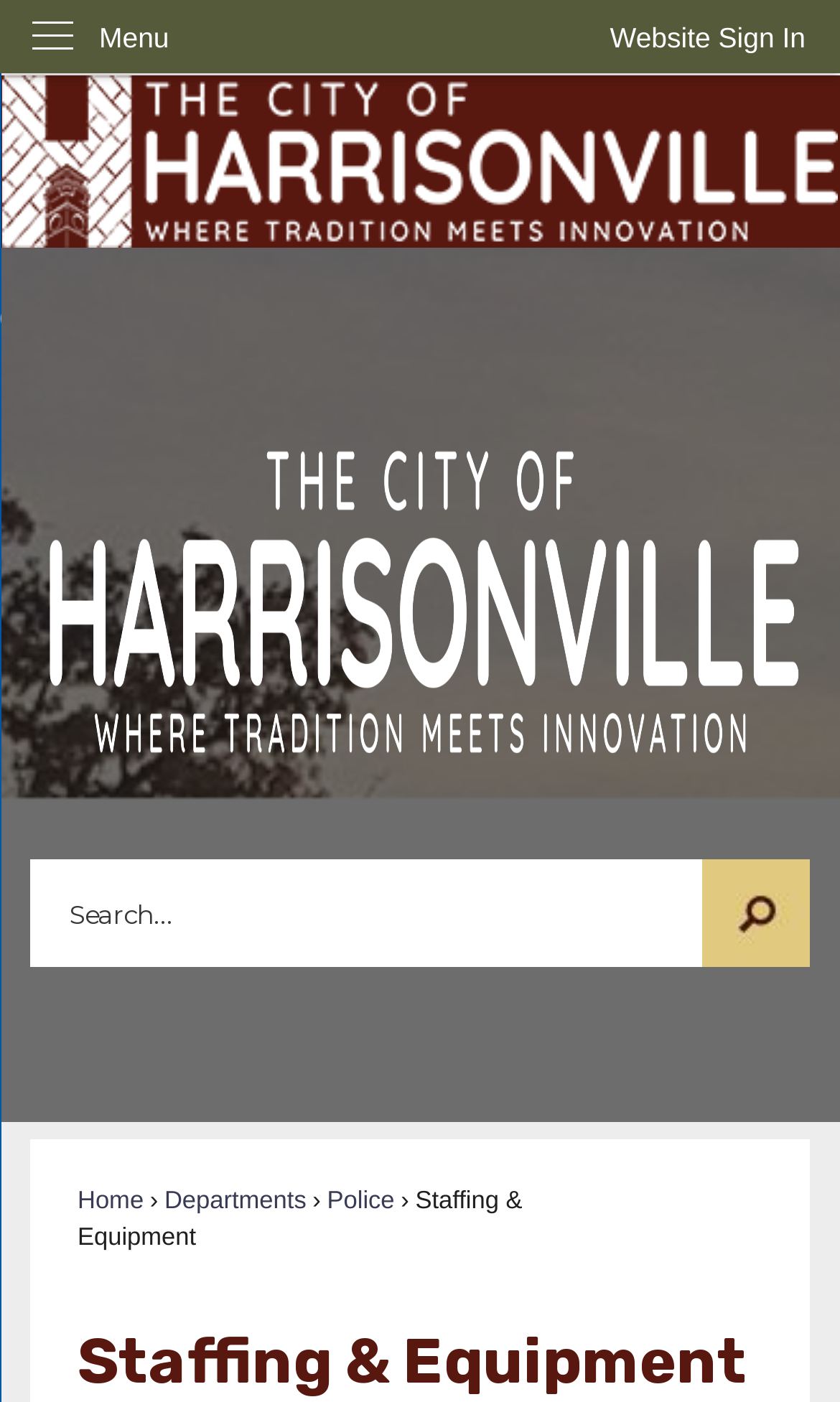Please identify the bounding box coordinates of the element's region that needs to be clicked to fulfill the following instruction: "Go to the home page". The bounding box coordinates should consist of four float numbers between 0 and 1, i.e., [left, top, right, bottom].

[0.092, 0.848, 0.171, 0.867]